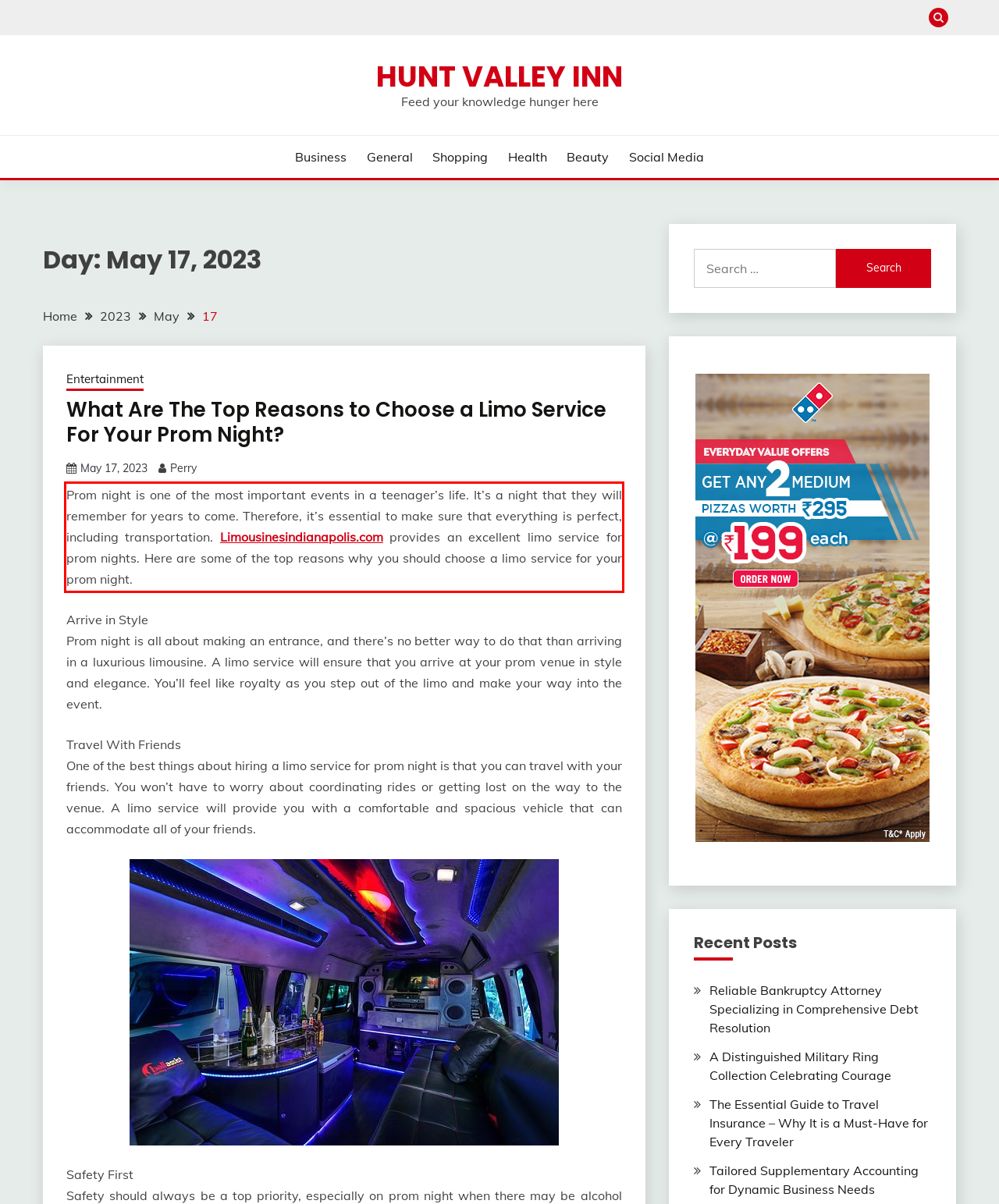Please perform OCR on the text content within the red bounding box that is highlighted in the provided webpage screenshot.

Prom night is one of the most important events in a teenager’s life. It’s a night that they will remember for years to come. Therefore, it’s essential to make sure that everything is perfect, including transportation. Limousinesindianapolis.com provides an excellent limo service for prom nights. Here are some of the top reasons why you should choose a limo service for your prom night.